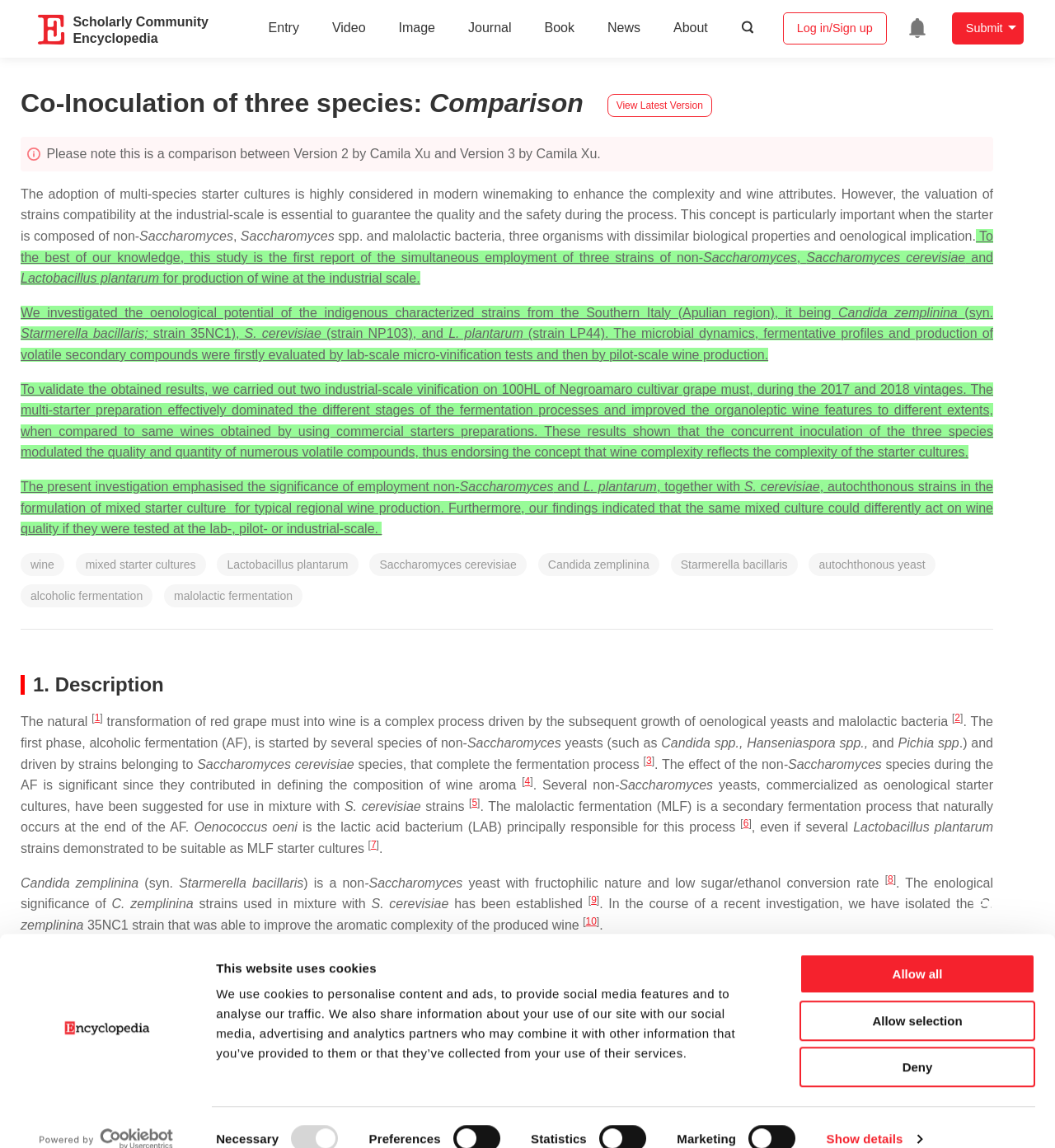What is the name of the grape cultivar used in the industrial-scale vinification?
Using the image, give a concise answer in the form of a single word or short phrase.

Negroamaro